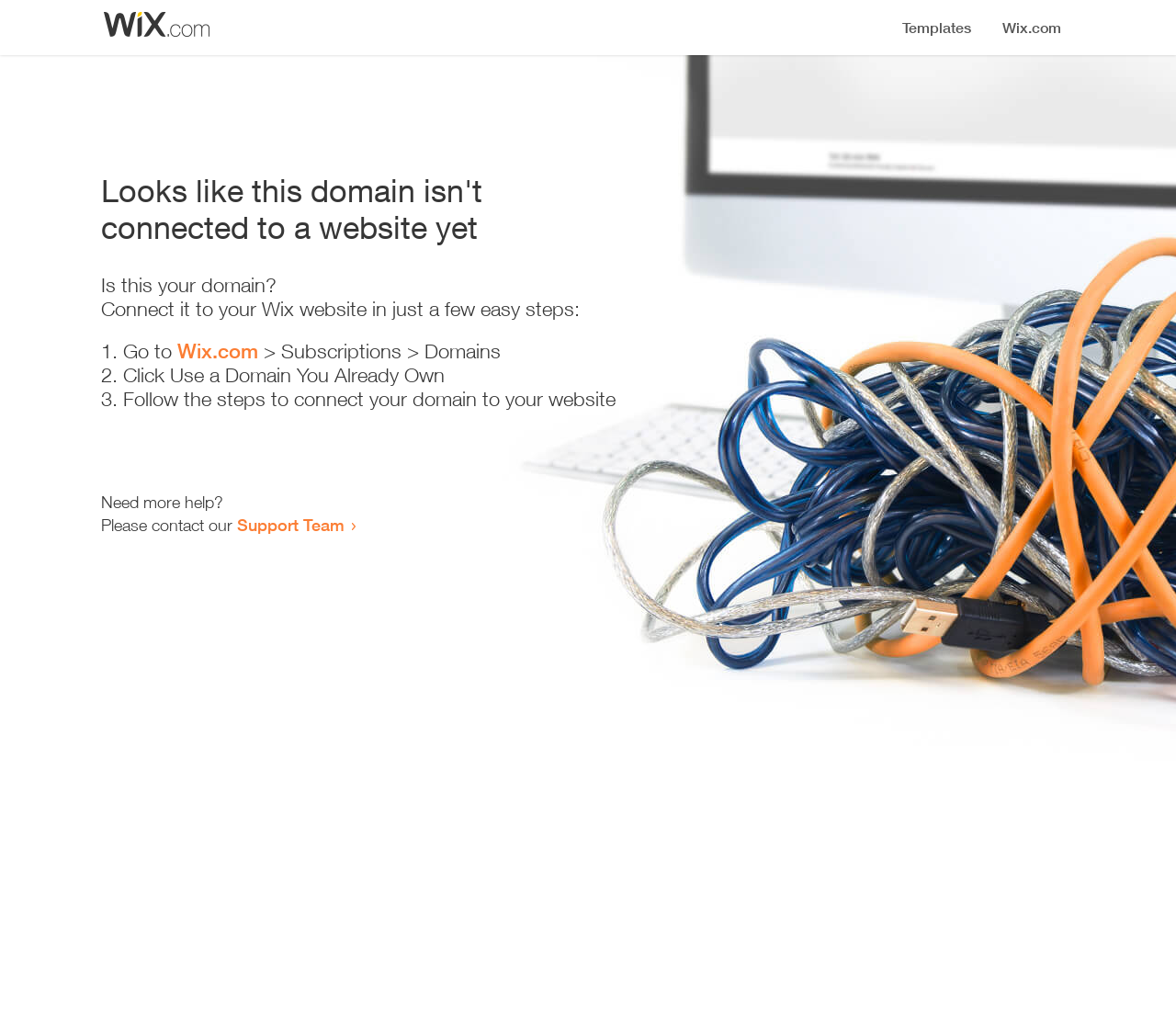Respond to the following question using a concise word or phrase: 
What can the user do if they need more help?

Contact Support Team